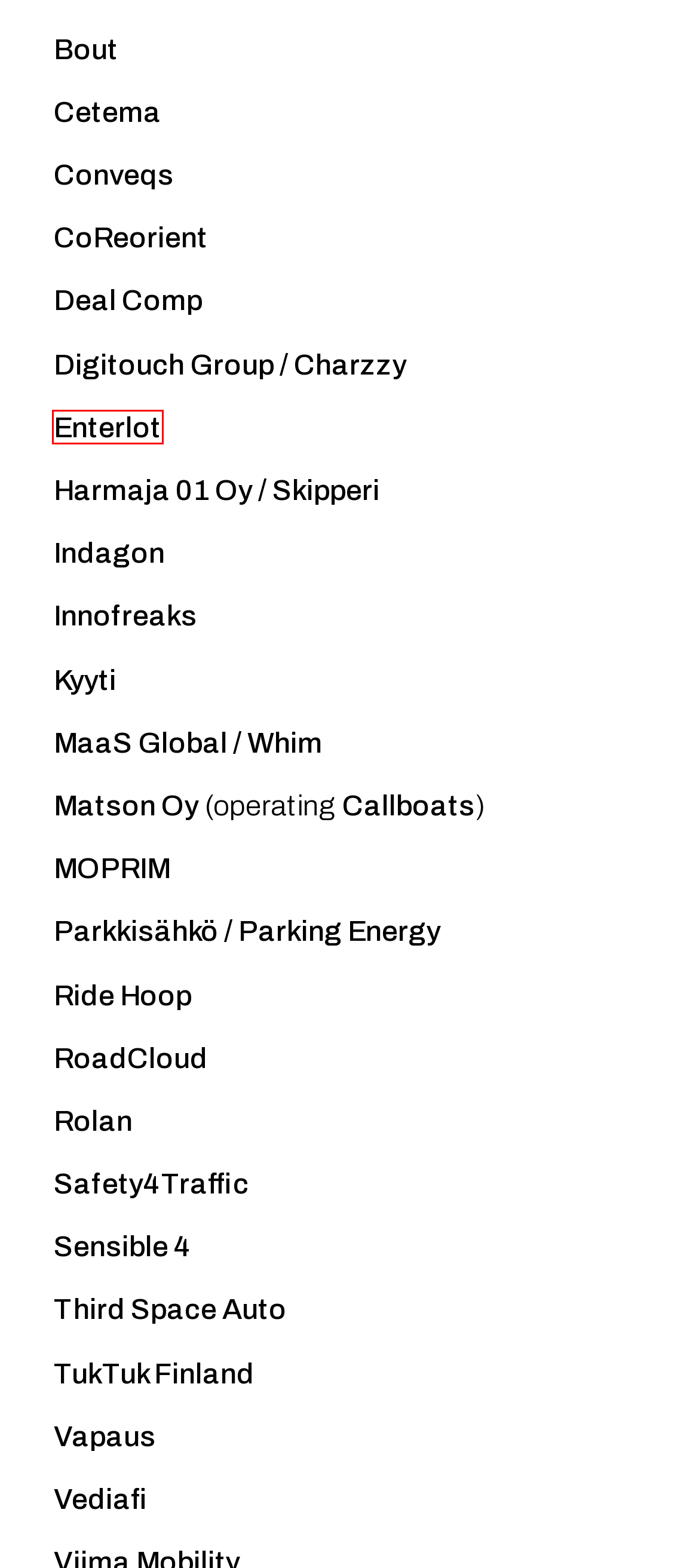Examine the screenshot of a webpage with a red bounding box around a UI element. Select the most accurate webpage description that corresponds to the new page after clicking the highlighted element. Here are the choices:
A. Coreorient
B. Vapaus | Työsuhdepyörät
C. Viisaan liikkumisen palvelut | Yhteiskäyttö, operointi ja ylläpito | Rolan
D. Charzzy
E. Home - Bout
F. TukTuk Finland | 100% sähkökäyttöinen TukTuk
G. INNOFREAKS - High Technology and Consulting Company
H. real-time and predicted online pre-parking info in one easy solution

H